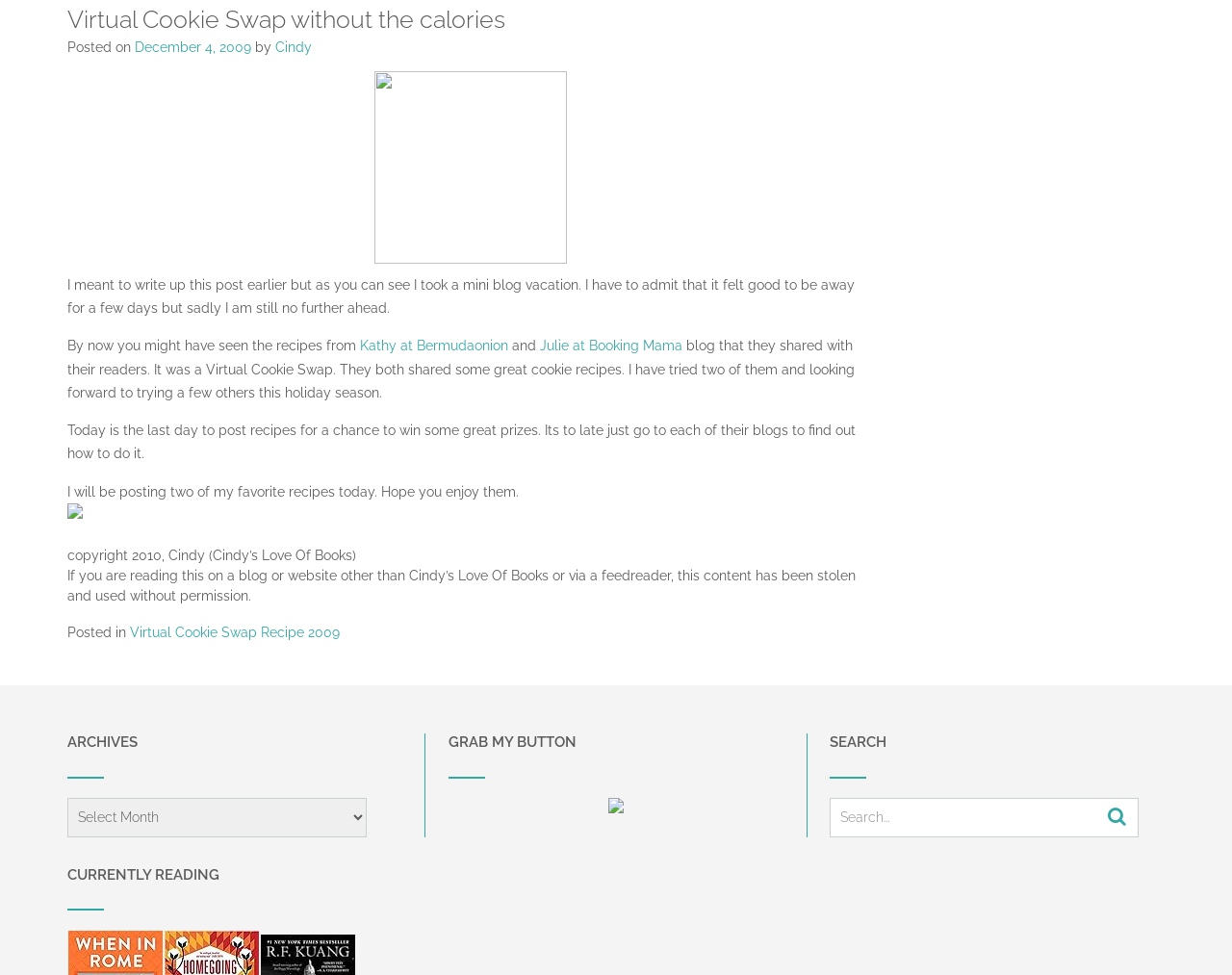What is the purpose of the Virtual Cookie Swap?
Please provide a comprehensive answer based on the visual information in the image.

The purpose of the Virtual Cookie Swap can be inferred from the text content of the blog post. The text mentions that Kathy and Julie shared cookie recipes on their blogs, and the author is also sharing their favorite recipes. This suggests that the Virtual Cookie Swap is an event where bloggers share their favorite cookie recipes with their readers.